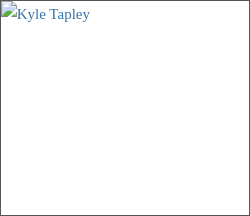Generate an in-depth description of the image you see.

The image features Kyle Tapley, a senior agricultural meteorologist at MDA Information Systems, known for his expertise in weather patterns and their impact on agricultural practices. The associated article discusses his presentation at the Bayer CropScience 2014 Corn and Soybean Future Forum, where Tapley addressed how environmental constraints influence crop yield and trading dynamics. The content highlights his perspective on extreme weather events and their relationship to climate change. His statements during the session aimed to clarify misconceptions around attributing specific weather events to man-made climate change, emphasizing the historical fluctuations in weather patterns.